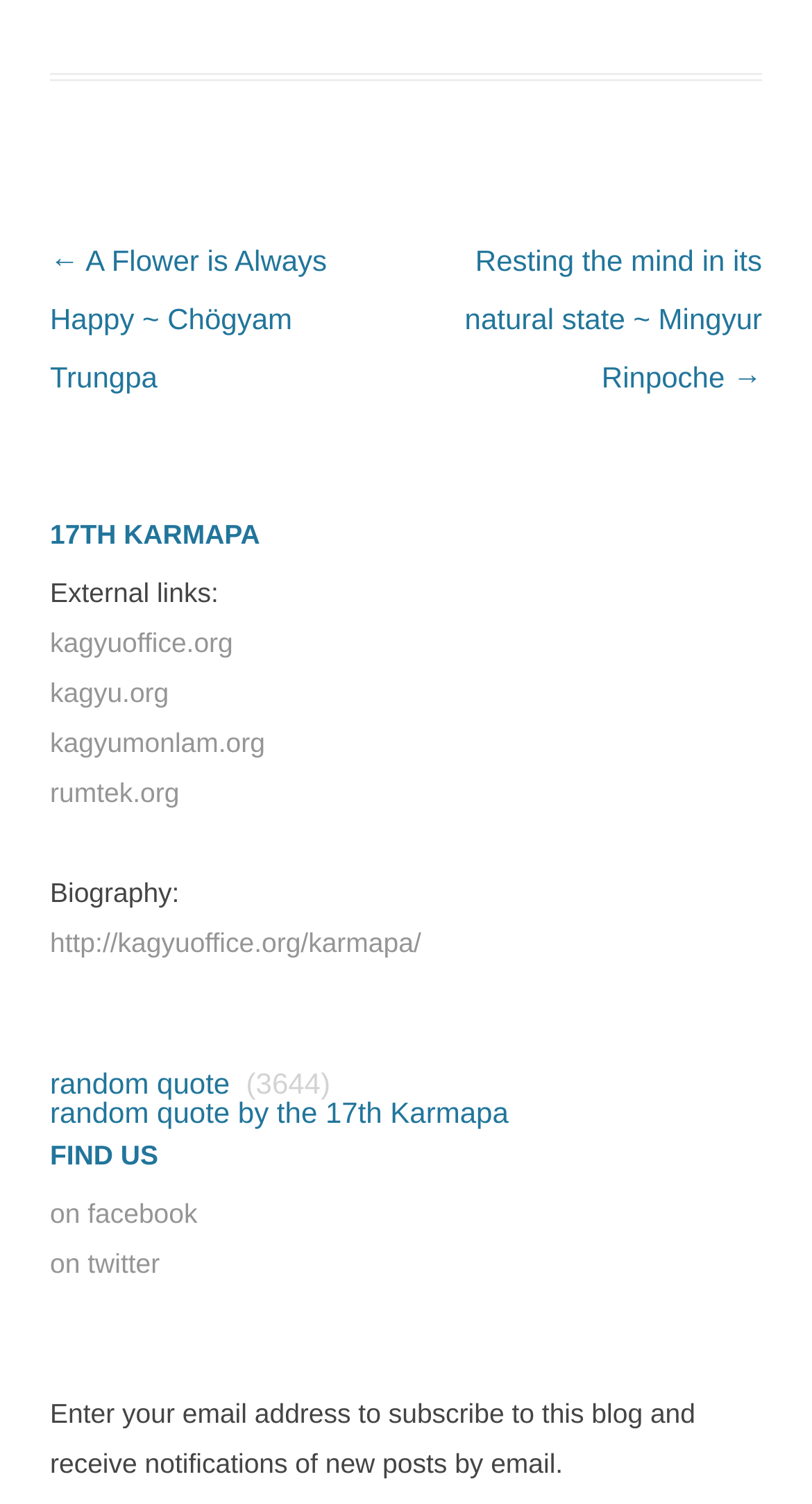Locate the bounding box coordinates of the area where you should click to accomplish the instruction: "read biography of 17th Karmapa".

[0.062, 0.617, 0.519, 0.637]